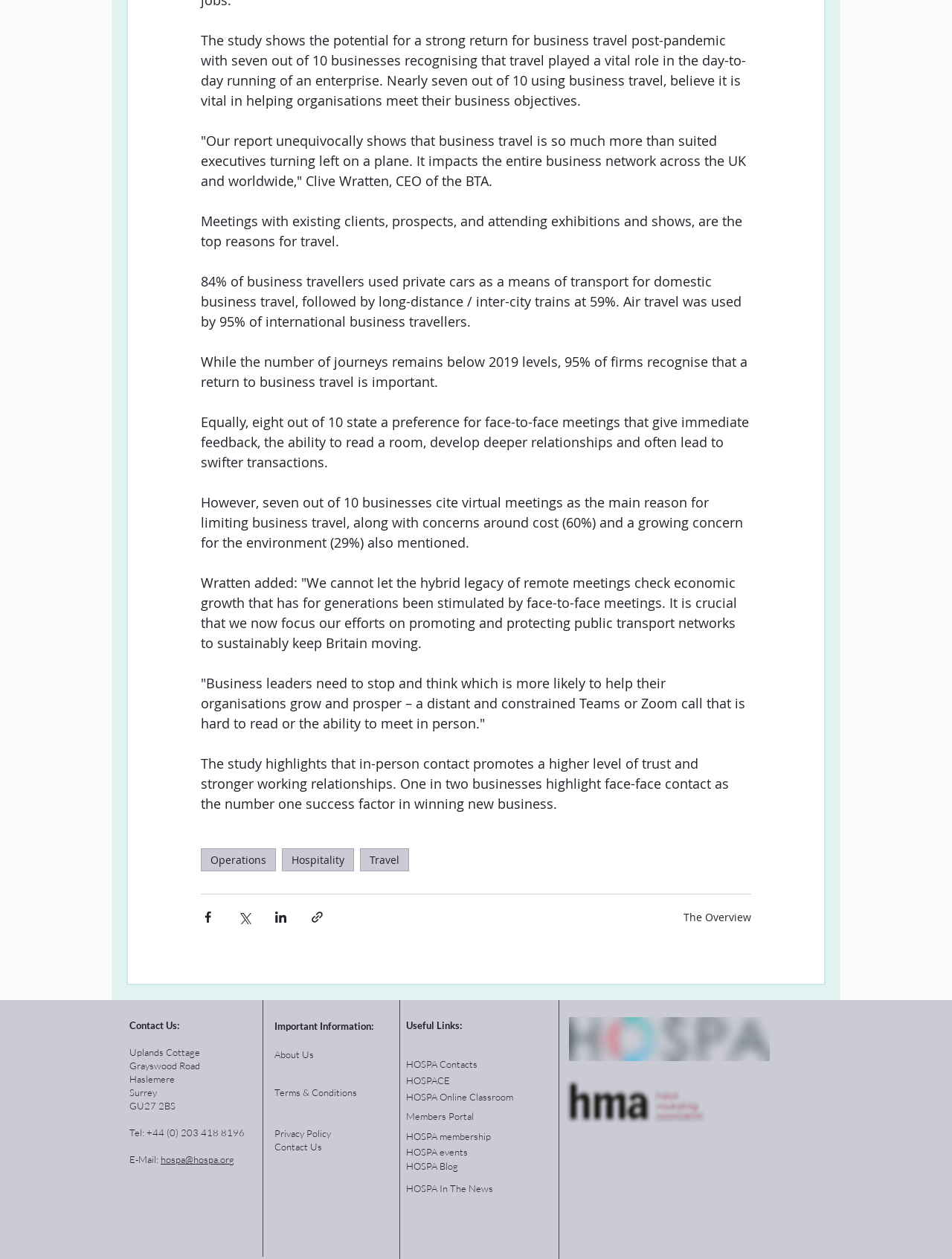Locate the bounding box coordinates of the element that needs to be clicked to carry out the instruction: "Click on the 'Operations' link". The coordinates should be given as four float numbers ranging from 0 to 1, i.e., [left, top, right, bottom].

[0.211, 0.674, 0.29, 0.692]